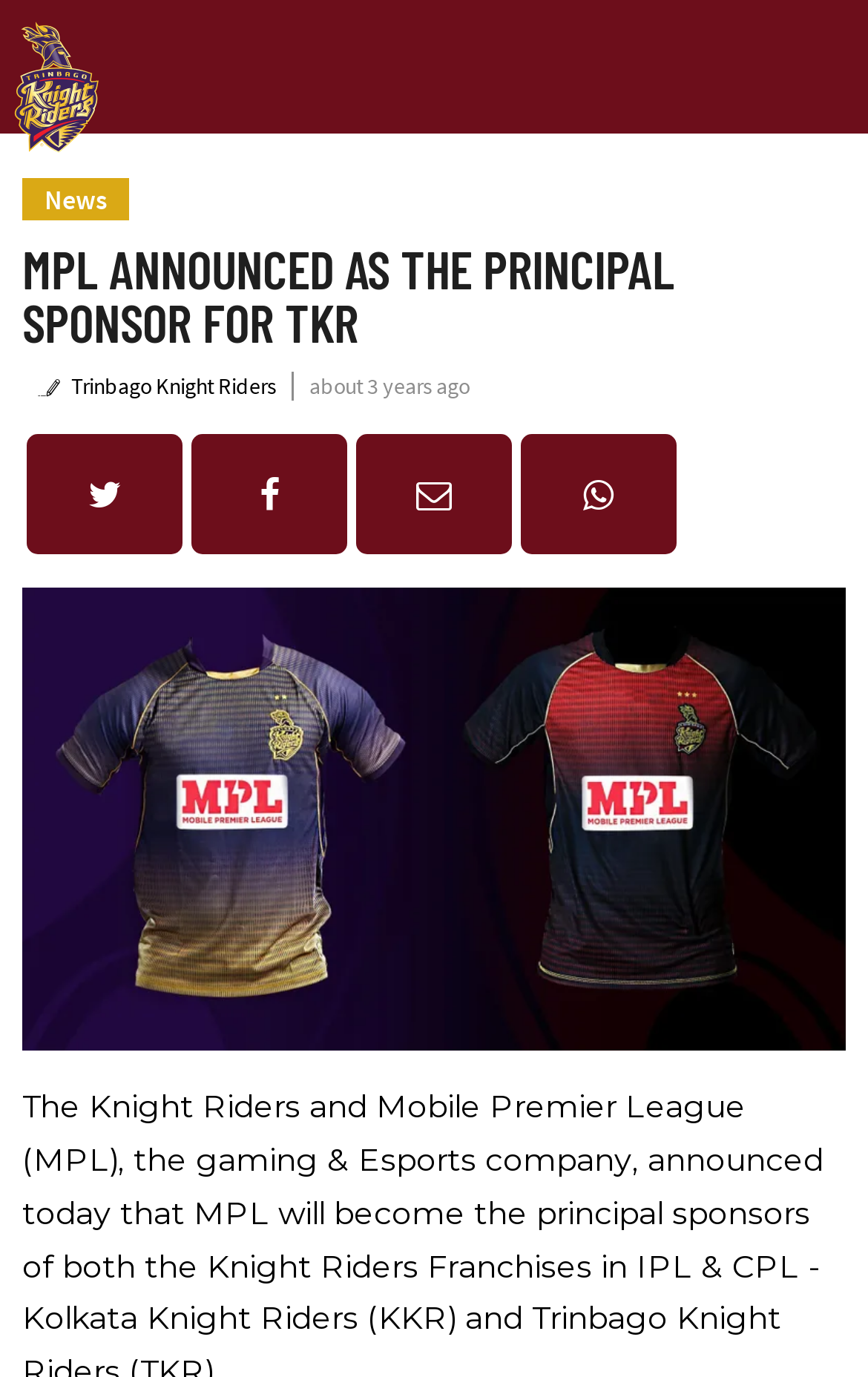How many share options are available?
Using the information from the image, give a concise answer in one word or a short phrase.

4